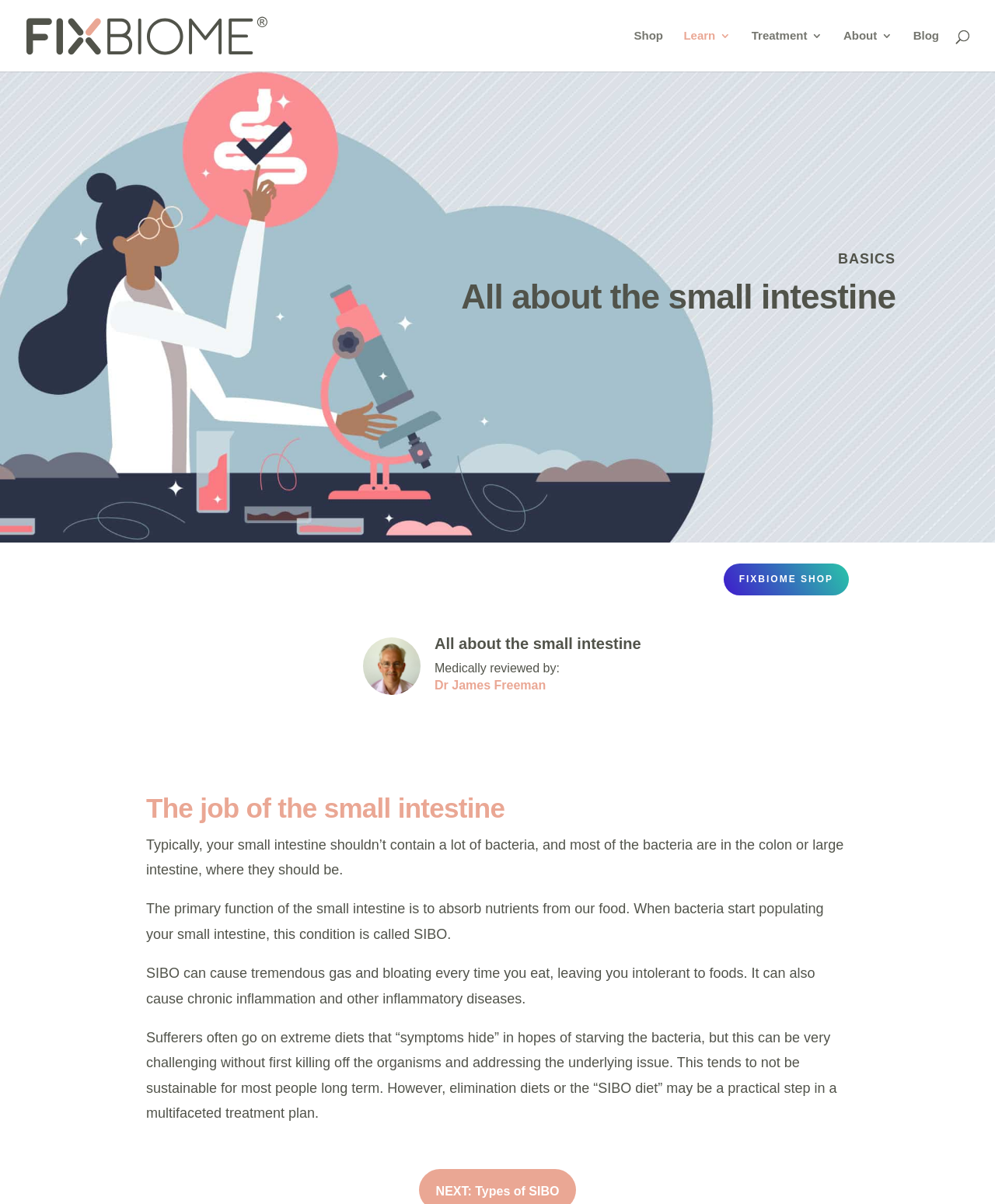Produce an elaborate caption capturing the essence of the webpage.

The webpage is about the small intestine, specifically discussing its primary function and a condition called SIBO (Small Intestine Bacterial Overgrowth). 

At the top left corner, there is a logo link "FixBIOME" accompanied by an image. On the top right corner, there are five links: "Shop", "Learn 3", "Treatment 3", "About 3", and "Blog", arranged horizontally. 

Below the top section, there is a heading "BASICS" followed by another heading "All about the small intestine". 

On the left side of the page, there is a profile photo of Dr. James Freeman, and below it, a heading "All about the small intestine" again. Next to the profile photo, there is a medically reviewed by section with a link to Dr. James Freeman. 

The main content of the page starts with a heading "The job of the small intestine" on the left side, followed by four paragraphs of text. The text explains the primary function of the small intestine, what SIBO is, its symptoms, and the challenges of treating it.